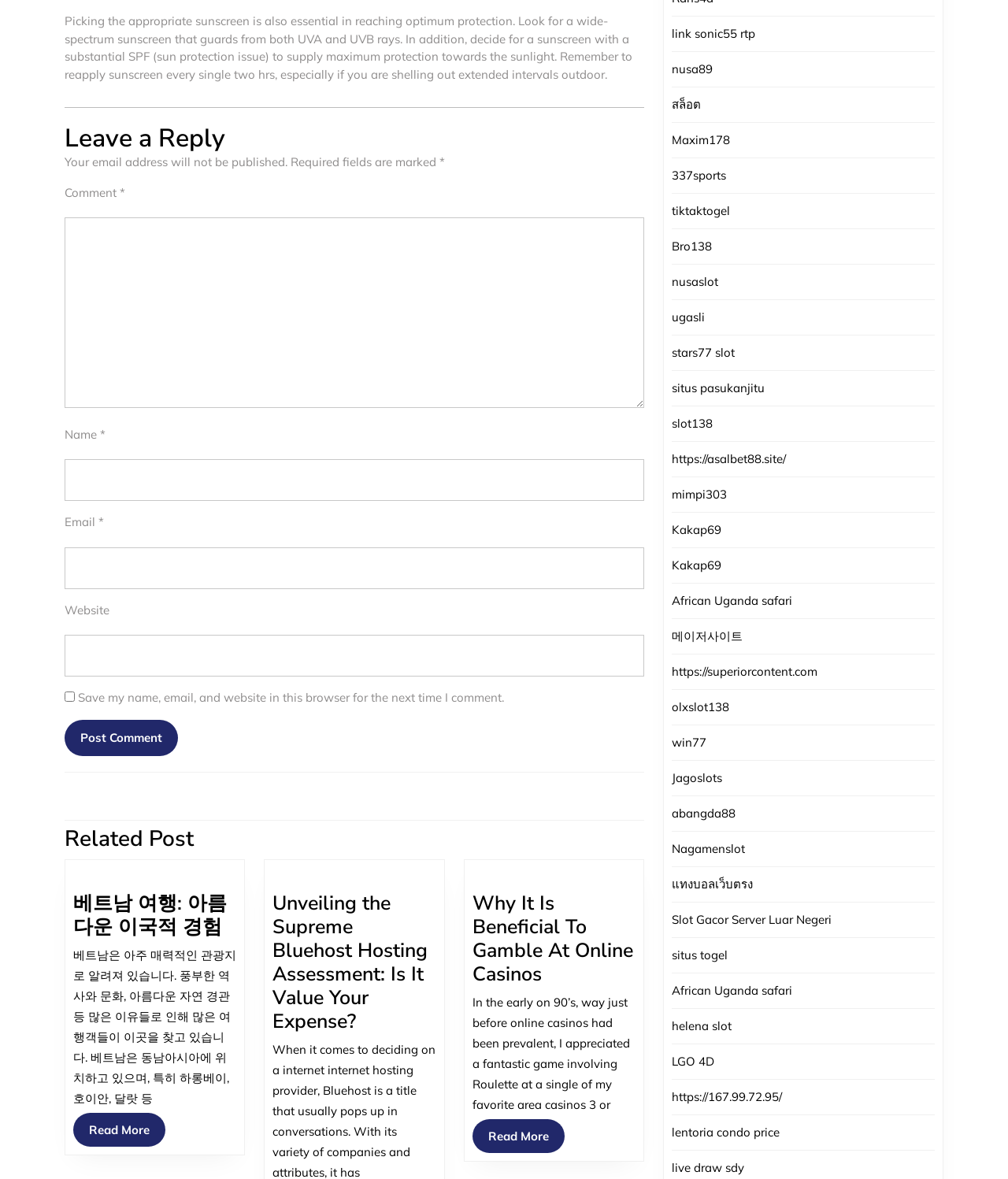Pinpoint the bounding box coordinates of the element that must be clicked to accomplish the following instruction: "Leave a comment". The coordinates should be in the format of four float numbers between 0 and 1, i.e., [left, top, right, bottom].

[0.064, 0.157, 0.119, 0.17]